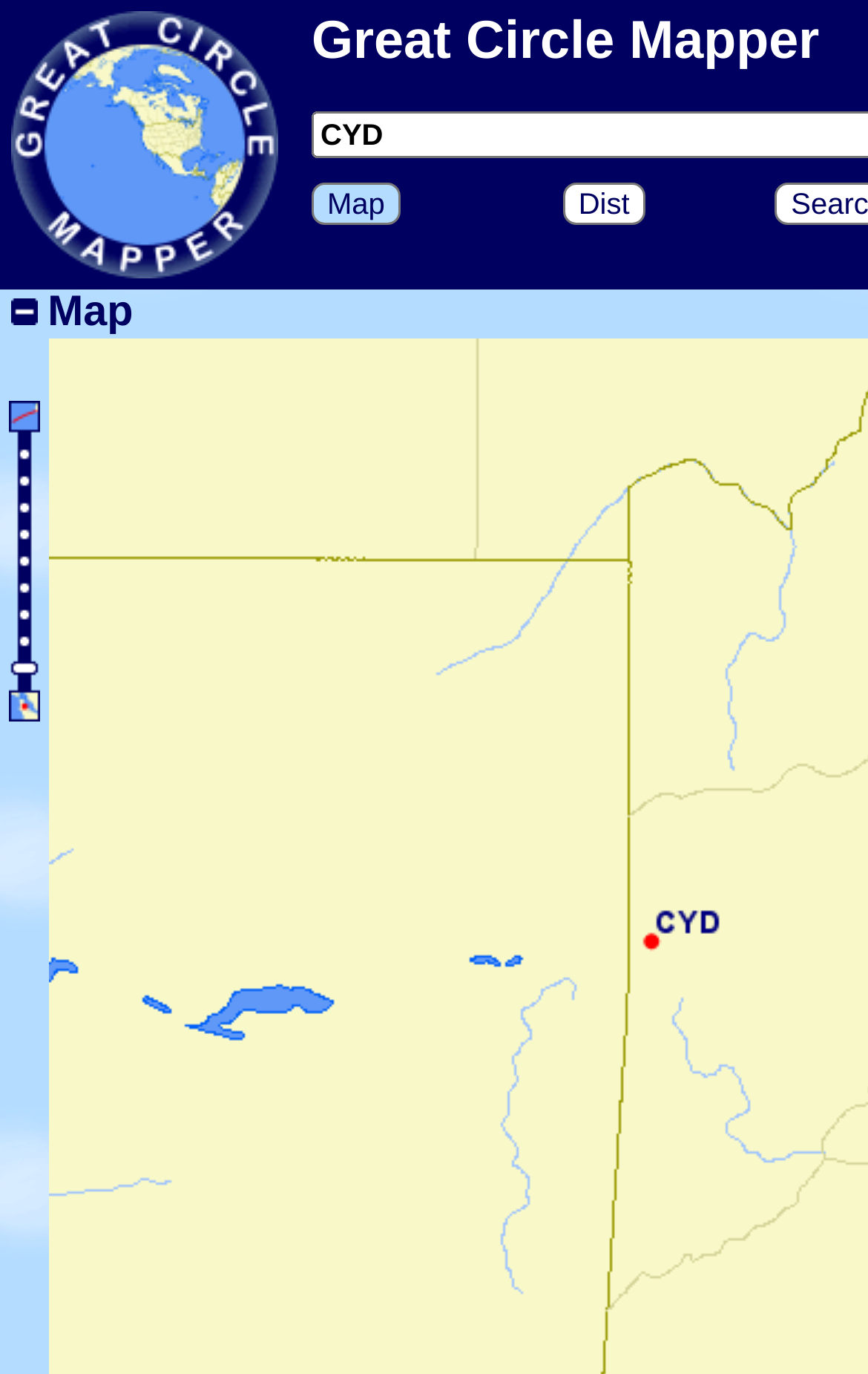How many links are in the table?
Please provide a single word or phrase as your answer based on the image.

13